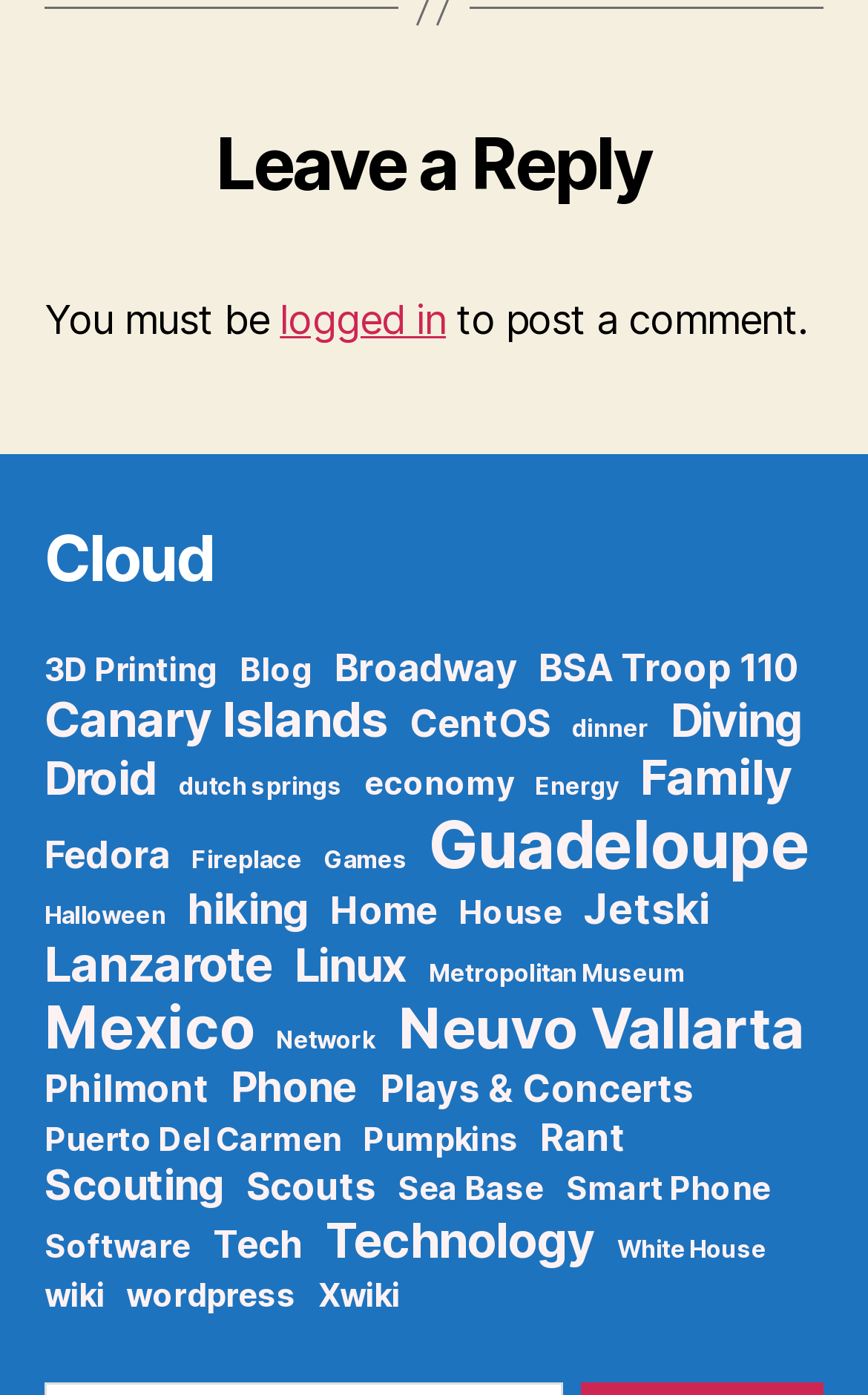Please identify the bounding box coordinates of the element that needs to be clicked to execute the following command: "Explore '3D Printing'". Provide the bounding box using four float numbers between 0 and 1, formatted as [left, top, right, bottom].

[0.051, 0.466, 0.251, 0.493]